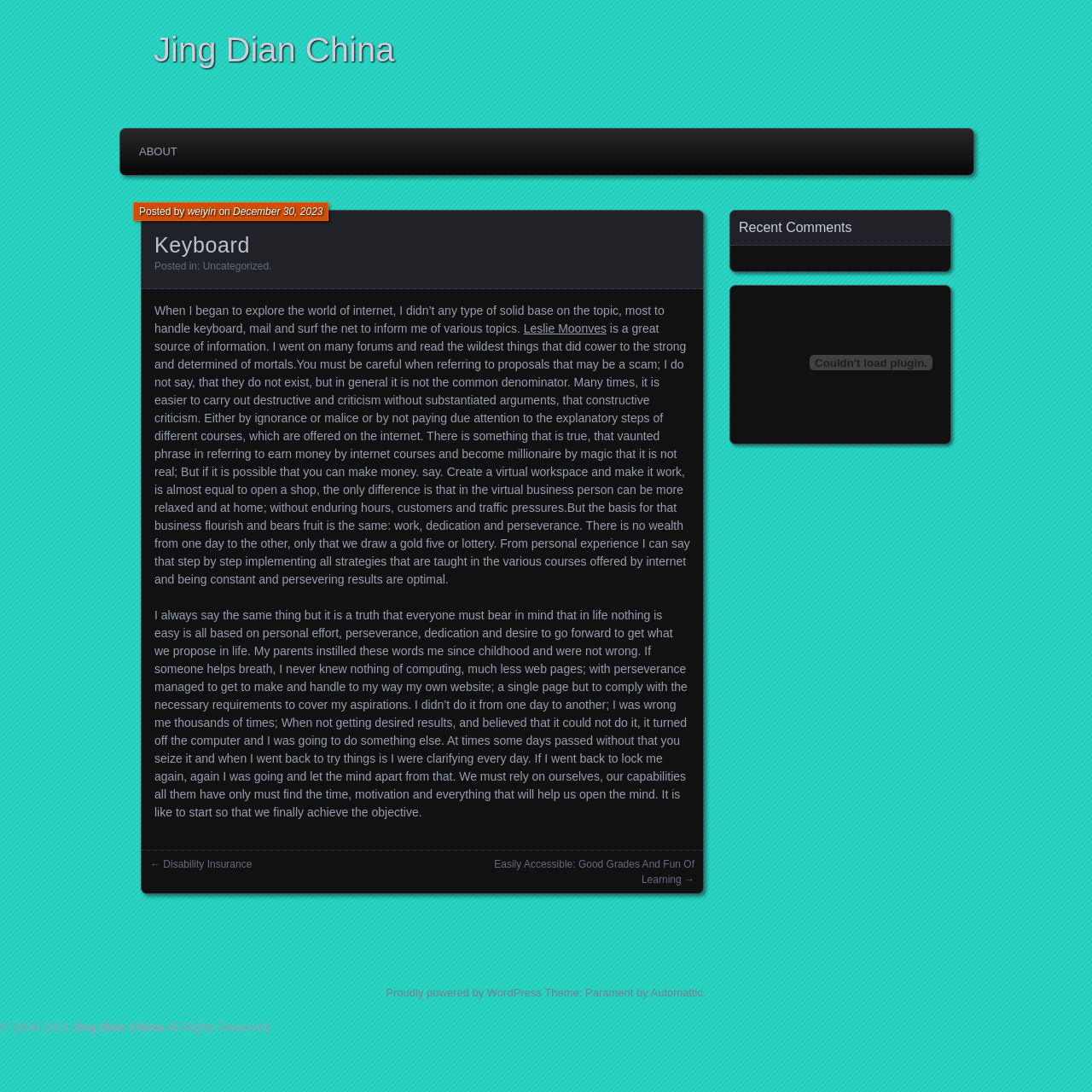Create a full and detailed caption for the entire webpage.

The webpage is about a blog post titled "Keyboard" on the website "Jing Dian China". At the top, there is a heading with the website's name, "Jing Dian China", which is also a link. Below it, there are navigation links, including "ABOUT".

The main content of the webpage is an article about the author's experience with exploring the world of the internet, specifically learning about keyboards, email, and surfing the net. The article is divided into several paragraphs, with links to other articles and websites, such as "Leslie Moonves". The text discusses the importance of perseverance, dedication, and hard work in achieving success, especially in the context of online businesses.

On the right side of the webpage, there is a complementary section with a heading "Recent Comments" and a disabled plugin object. At the bottom of the webpage, there is a footer section with links to "Proudly powered by WordPress" and "Theme: Parament by Automattic", as well as a copyright notice "© 2009-2024" and a link to "Jing Dian China" with the text "All Rights Reserved".

There are also navigation links at the bottom of the article, including "←", "Disability Insurance", "Easily Accessible: Good Grades And Fun Of Learning", and "→", which allow users to navigate to previous and next posts.